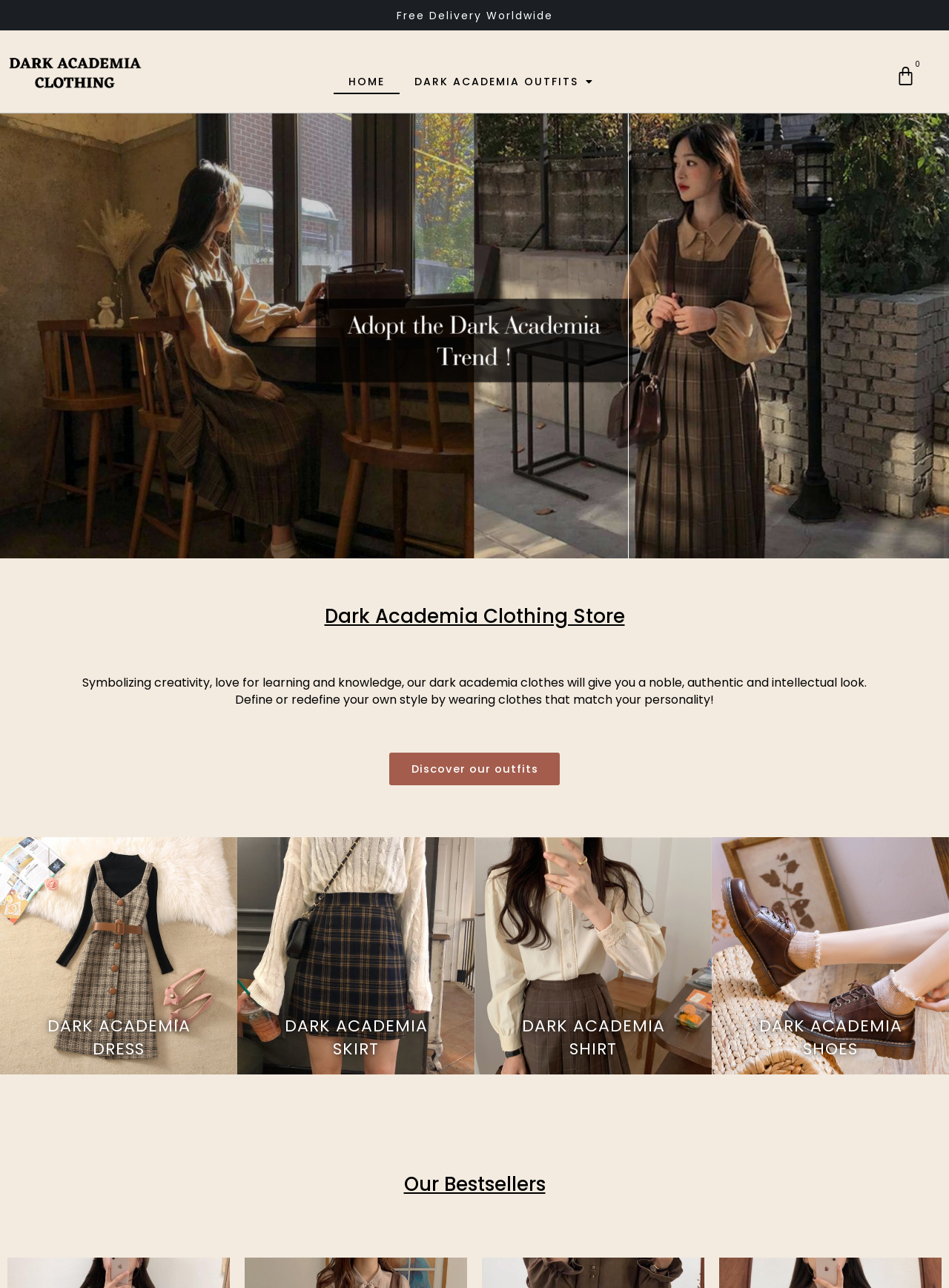Provide a short answer using a single word or phrase for the following question: 
What is the theme of the clothing store?

Dark Academia